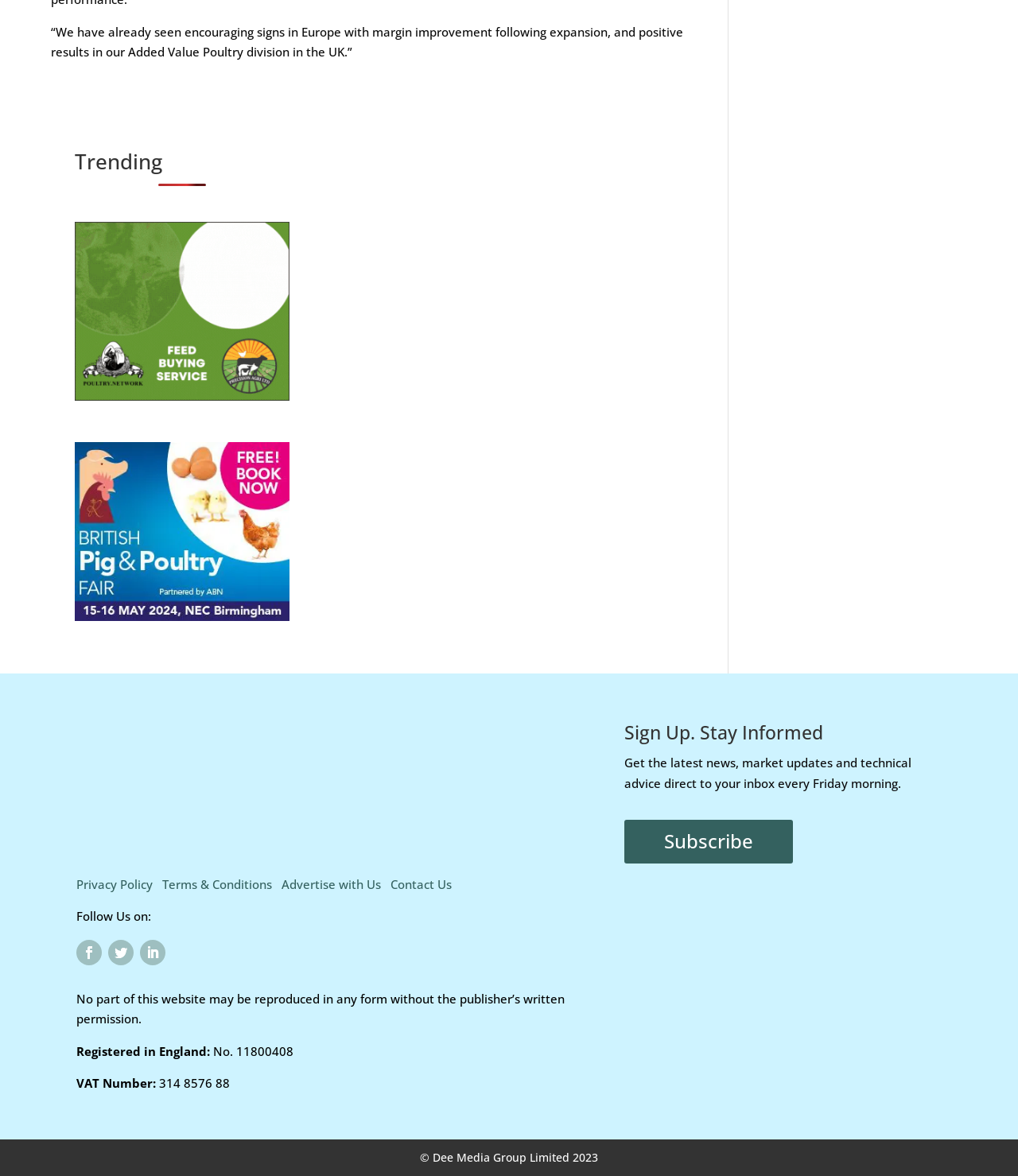Find the bounding box coordinates for the UI element that matches this description: "Follow".

[0.138, 0.799, 0.162, 0.821]